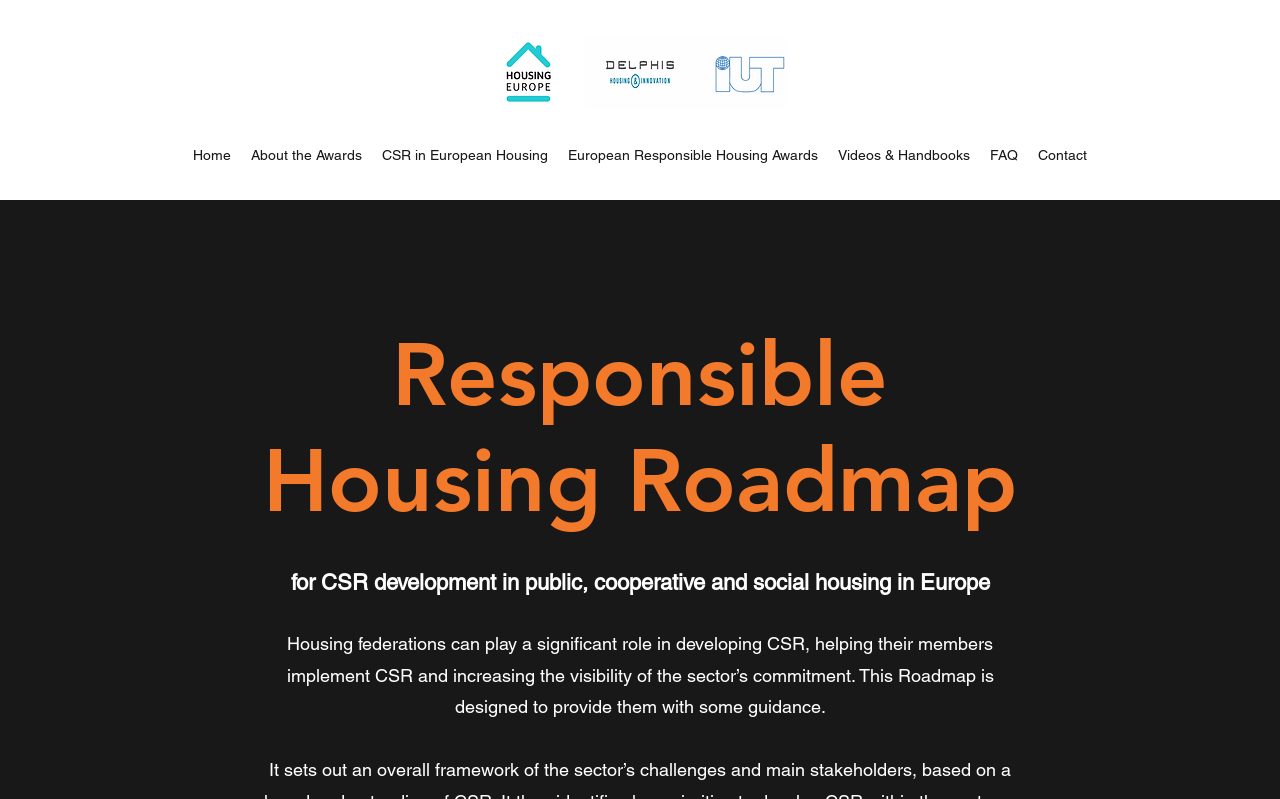Give a detailed overview of the webpage's appearance and contents.

The webpage is titled "European Responsible Housing Roadmap" and features a logo image of "HousingEurope, IUT, DELPHIS" at the top, centered horizontally. Below the logo, there is a navigation menu with 7 items: "Home", "About the Awards", "CSR in European Housing", "European Responsible Housing Awards", "Videos & Handbooks", "FAQ", and "Contact", arranged horizontally from left to right.

Further down, there is a prominent heading "Responsible Housing Roadmap" followed by a paragraph of text that explains the purpose of the roadmap, which is to guide housing federations in developing Corporate Social Responsibility (CSR) in public, cooperative, and social housing in Europe. Below this paragraph, there is another block of text that elaborates on the role of housing federations in implementing CSR and increasing the sector's visibility.

The overall structure of the webpage is divided into distinct sections, with the logo and navigation menu at the top, followed by the main content area that contains the heading and paragraphs of text.